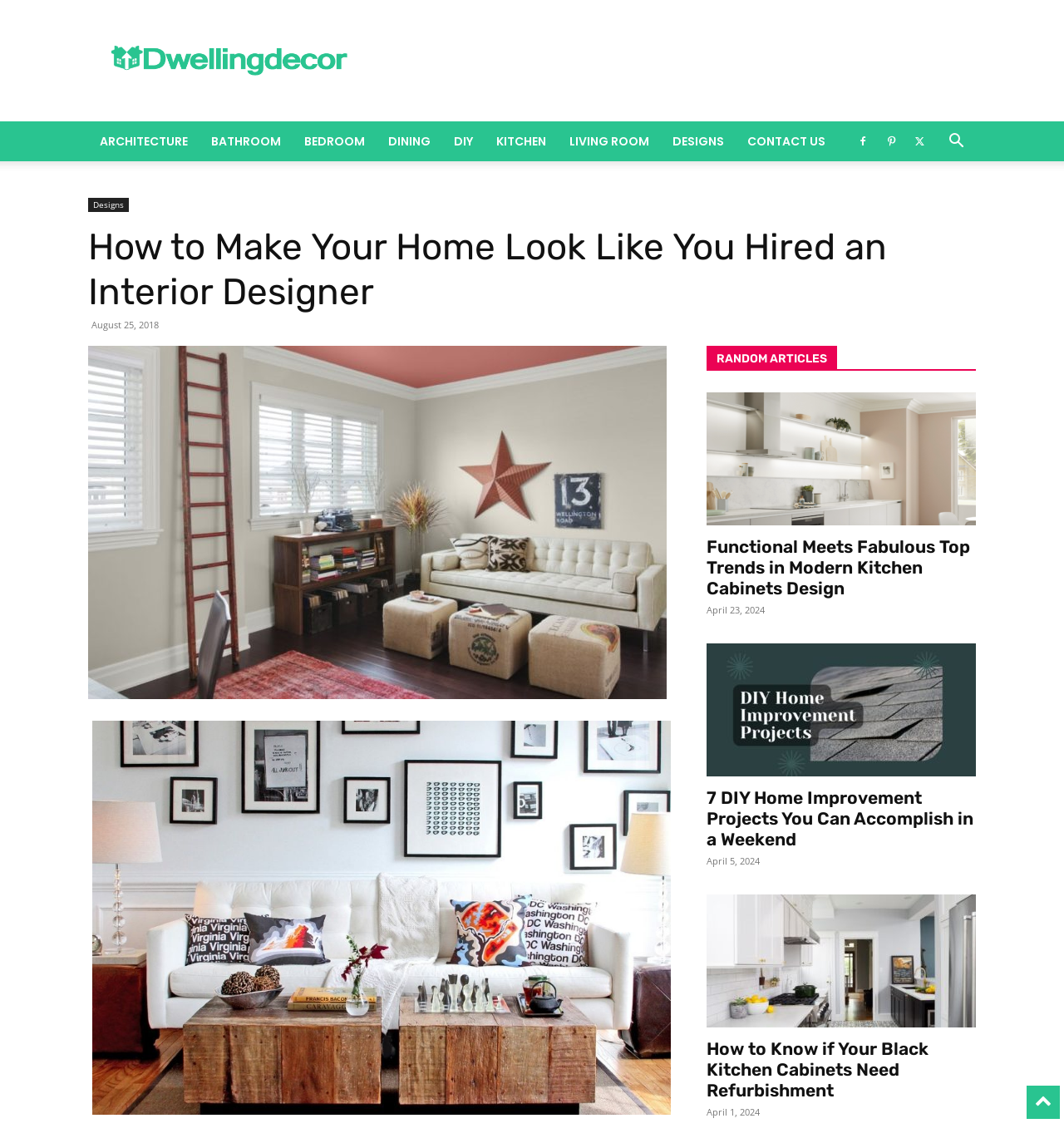How many categories are listed at the top?
Examine the webpage screenshot and provide an in-depth answer to the question.

I counted the number of links at the top of the webpage, starting from 'ARCHITECTURE' to 'DESIGNS', and found 8 categories.